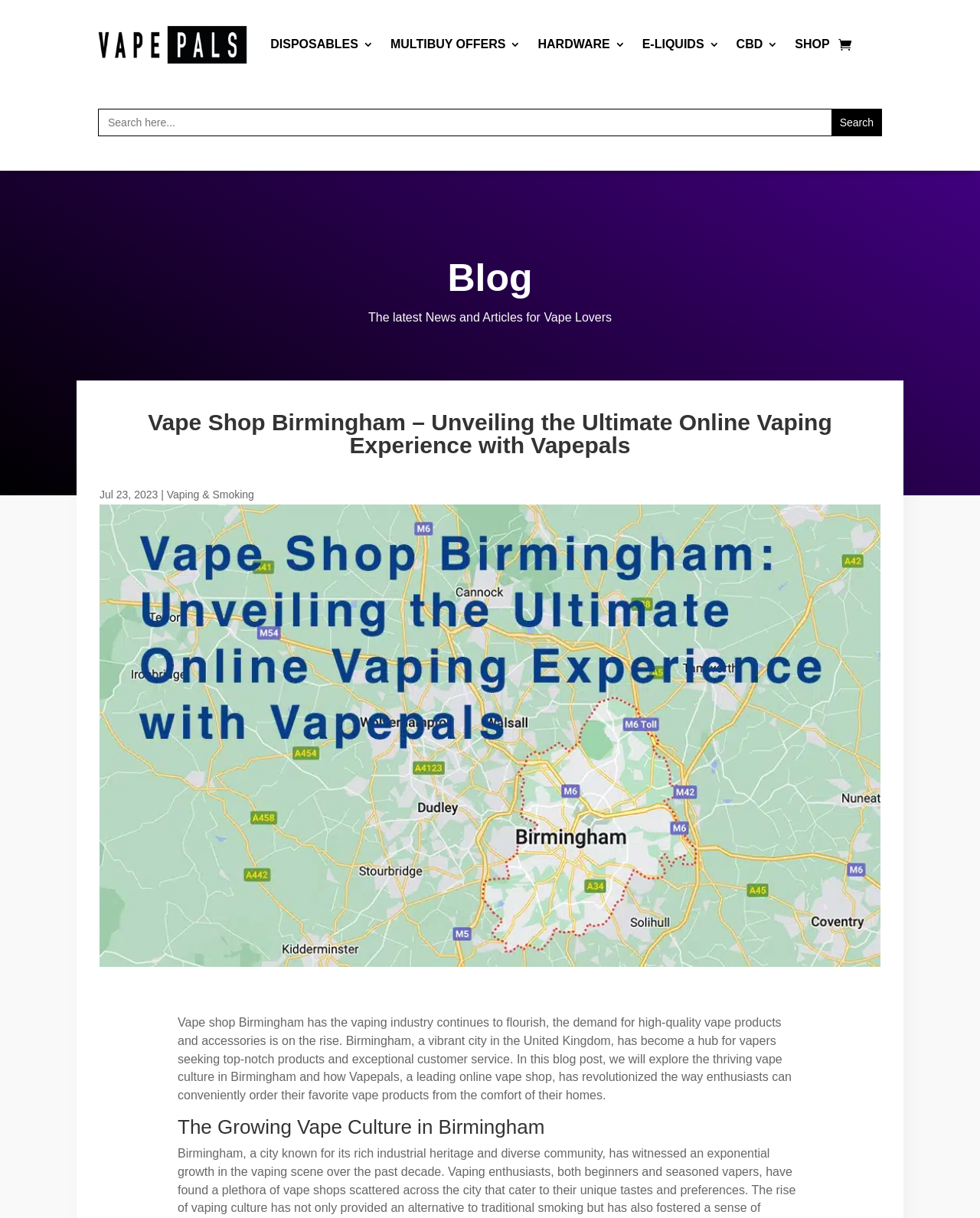What is the topic of the latest blog post?
By examining the image, provide a one-word or phrase answer.

Vaping & Smoking